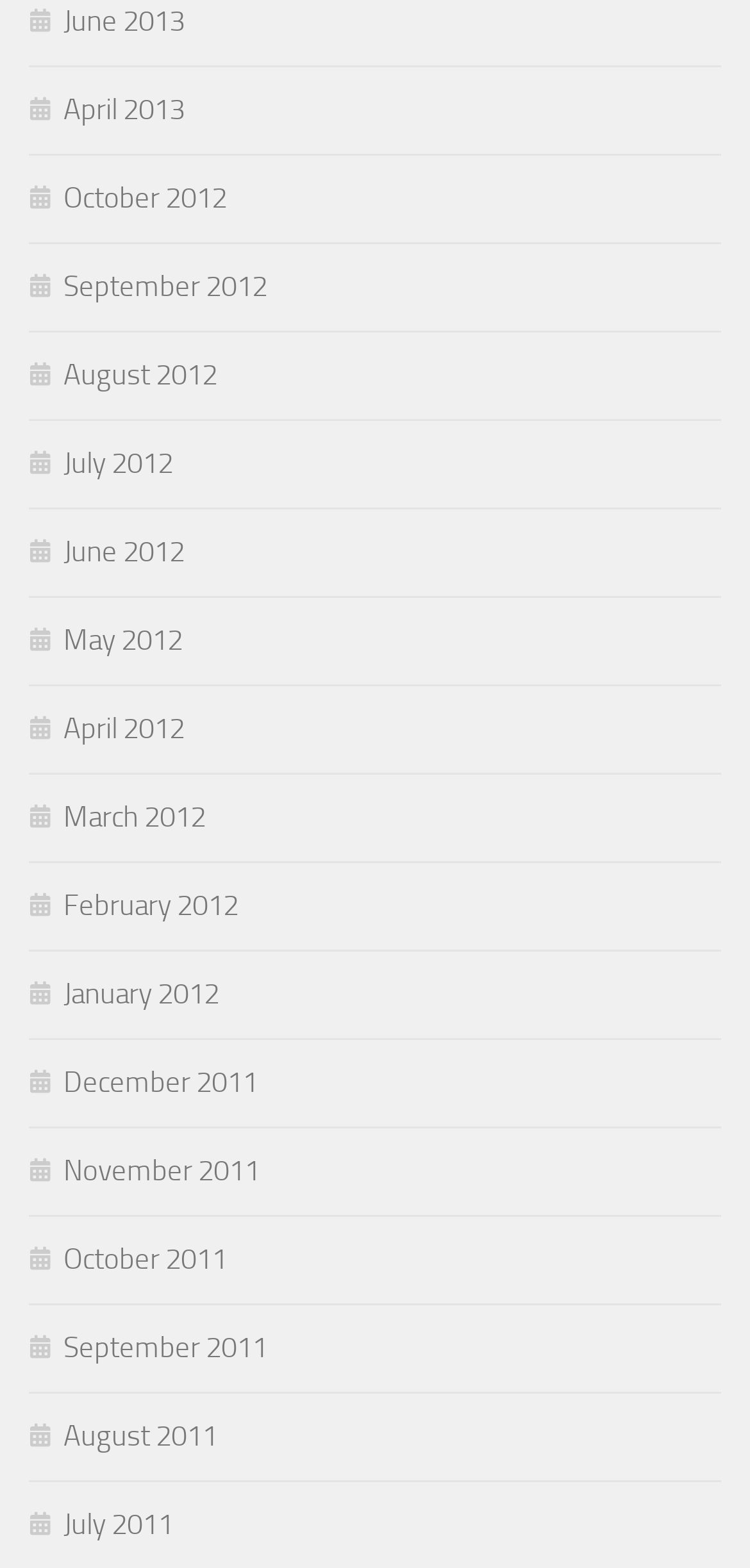Please locate the bounding box coordinates of the region I need to click to follow this instruction: "enter email address".

None